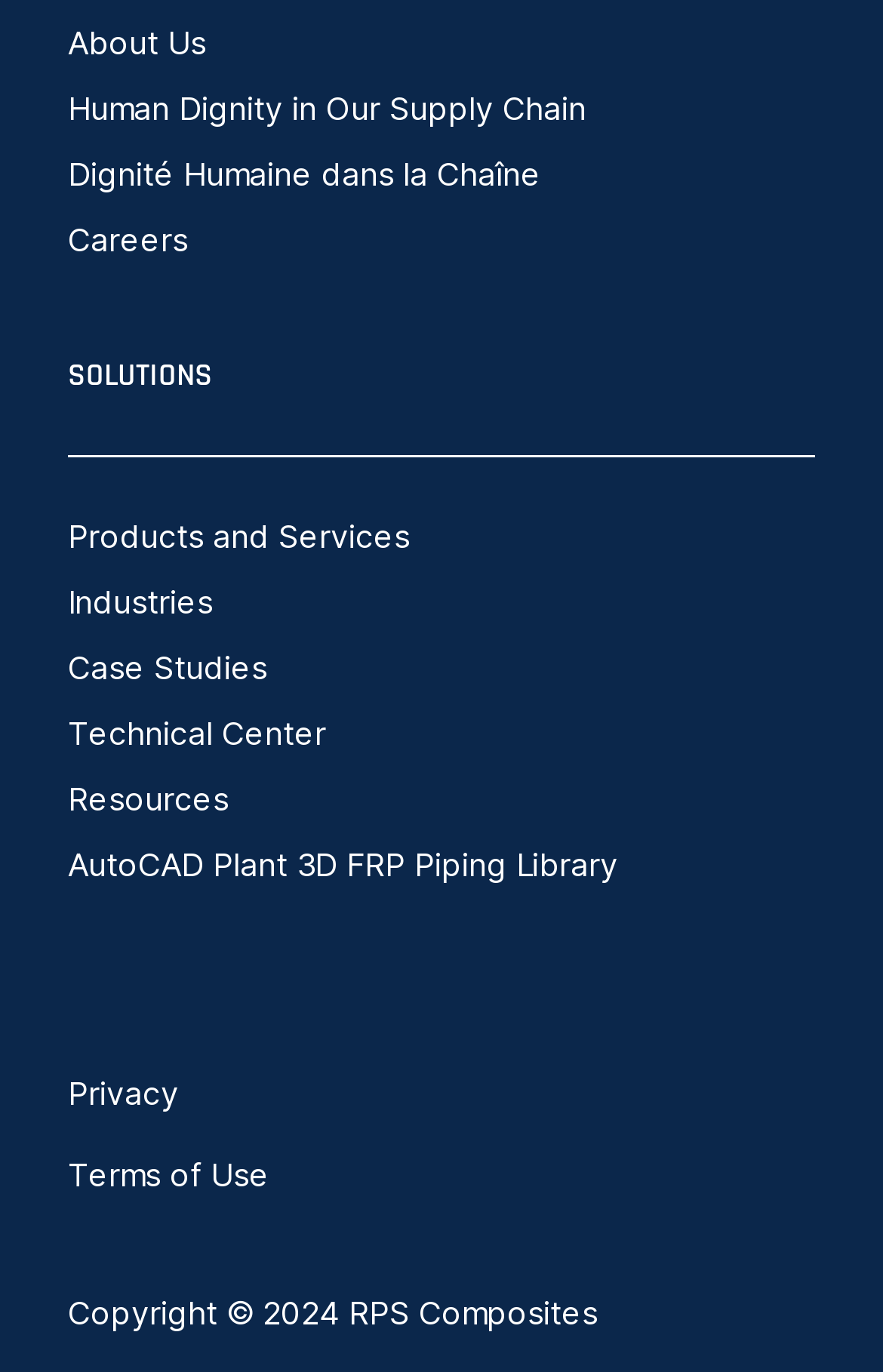Locate the bounding box coordinates of the area to click to fulfill this instruction: "view Products and Services". The bounding box should be presented as four float numbers between 0 and 1, in the order [left, top, right, bottom].

[0.077, 0.376, 0.464, 0.404]